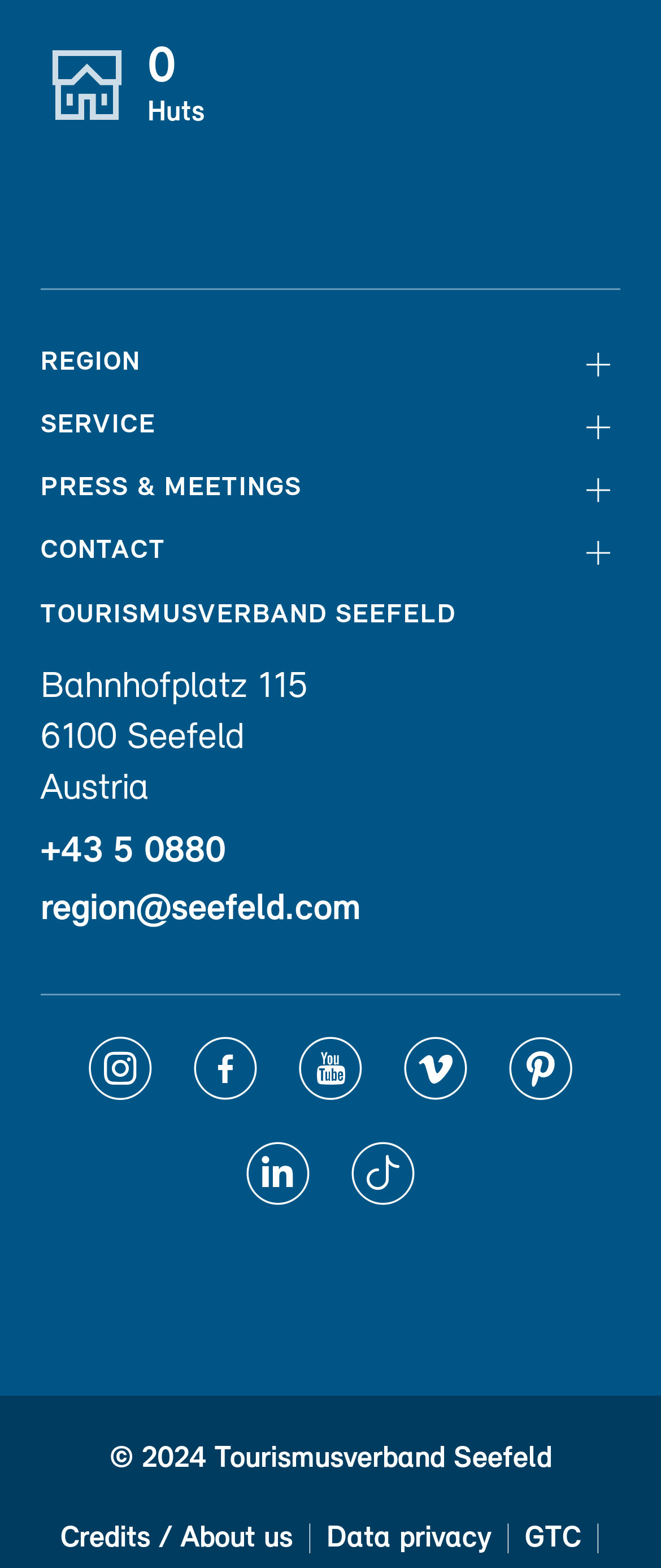Please provide a comprehensive response to the question based on the details in the image: How many social media links are there?

There are 7 social media links located at the bottom of the webpage, including 'instagram', 'facebook', 'youtube', 'vimeo', 'pinterest', 'linkedin', and 'tiktok', which can be used to connect with the tourism board on various social media platforms.